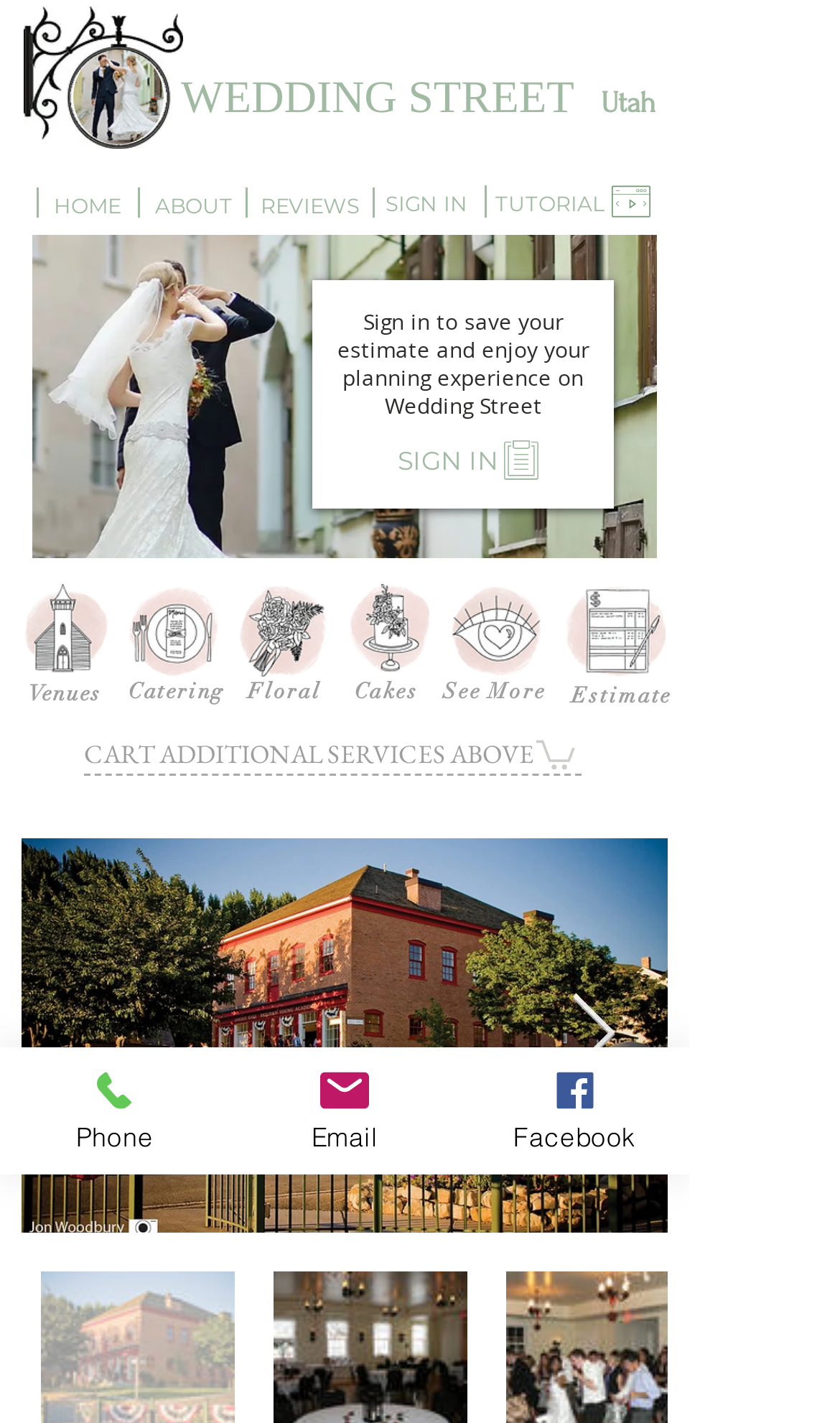Can you identify the bounding box coordinates of the clickable region needed to carry out this instruction: 'Sign in to save your estimate'? The coordinates should be four float numbers within the range of 0 to 1, stated as [left, top, right, bottom].

[0.454, 0.305, 0.613, 0.344]